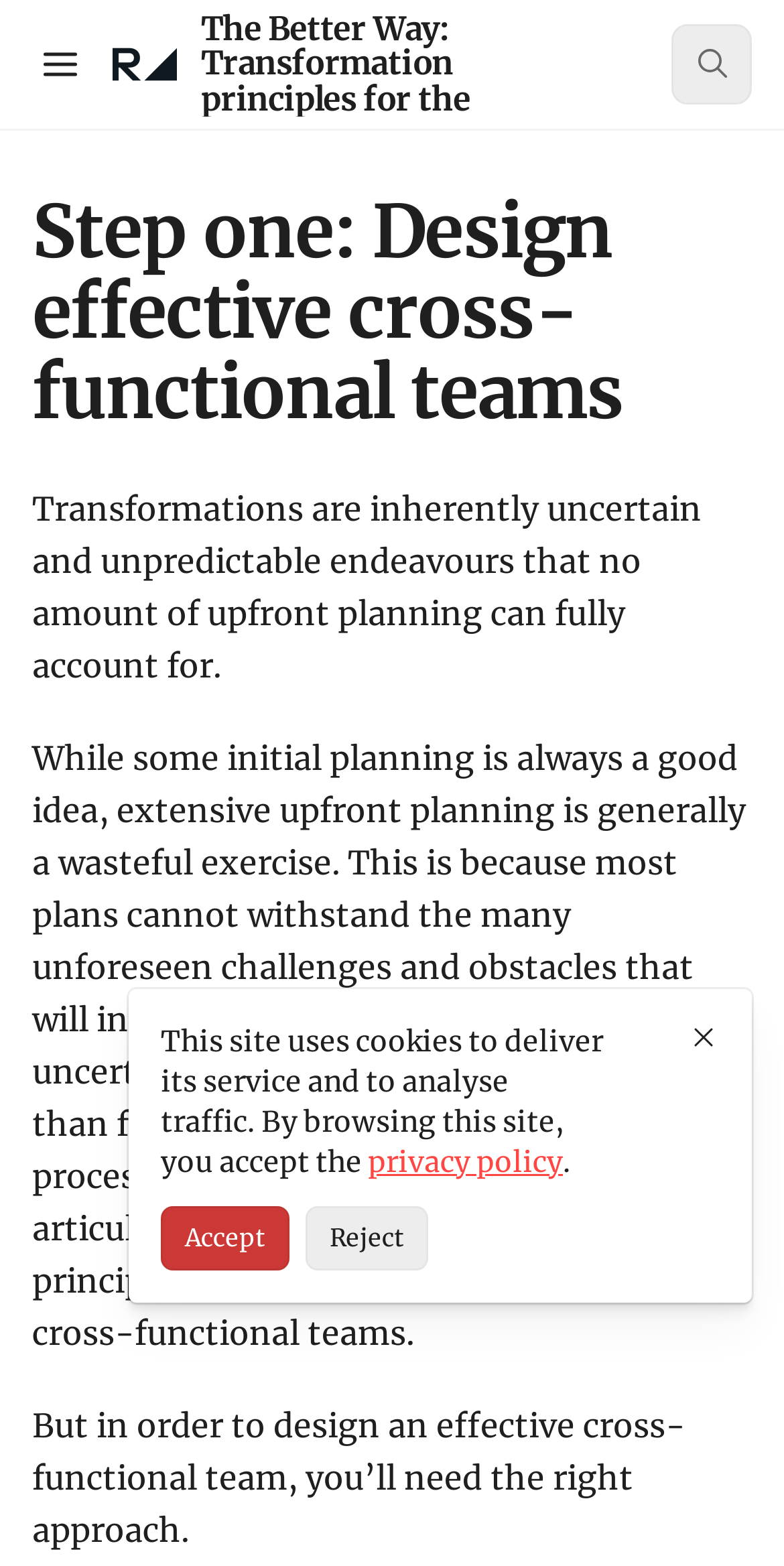Illustrate the webpage with a detailed description.

The webpage is about designing effective cross-functional teams, with a focus on transformation principles. At the top left, there is a button to open the table of contents, accompanied by a small image. Next to it, on the top center, is the logo of "The Better Way: Transformation principles for the", which is an image with a heading that describes the logo. 

On the top right, there is a search button with a small image inside. Below the search button, there is a header section that spans the entire width of the page, containing a heading that reads "Step one: Design effective cross-functional teams". 

The main content of the page starts below the header section, with three paragraphs of text. The first paragraph explains that transformations are uncertain and unpredictable, and that upfront planning cannot fully account for them. The second paragraph elaborates on why extensive upfront planning is not necessary, and instead, it's better to envision a desired direction and apply the principle of optionality using well-designed, cross-functional teams. The third paragraph introduces the need for the right approach to design an effective cross-functional team.

At the bottom of the page, there is a modal dialog box about cookies, which is not fully visible initially. The dialog box contains a description of how the site uses cookies, a link to the privacy policy, and three buttons: Close, Accept, and Reject.